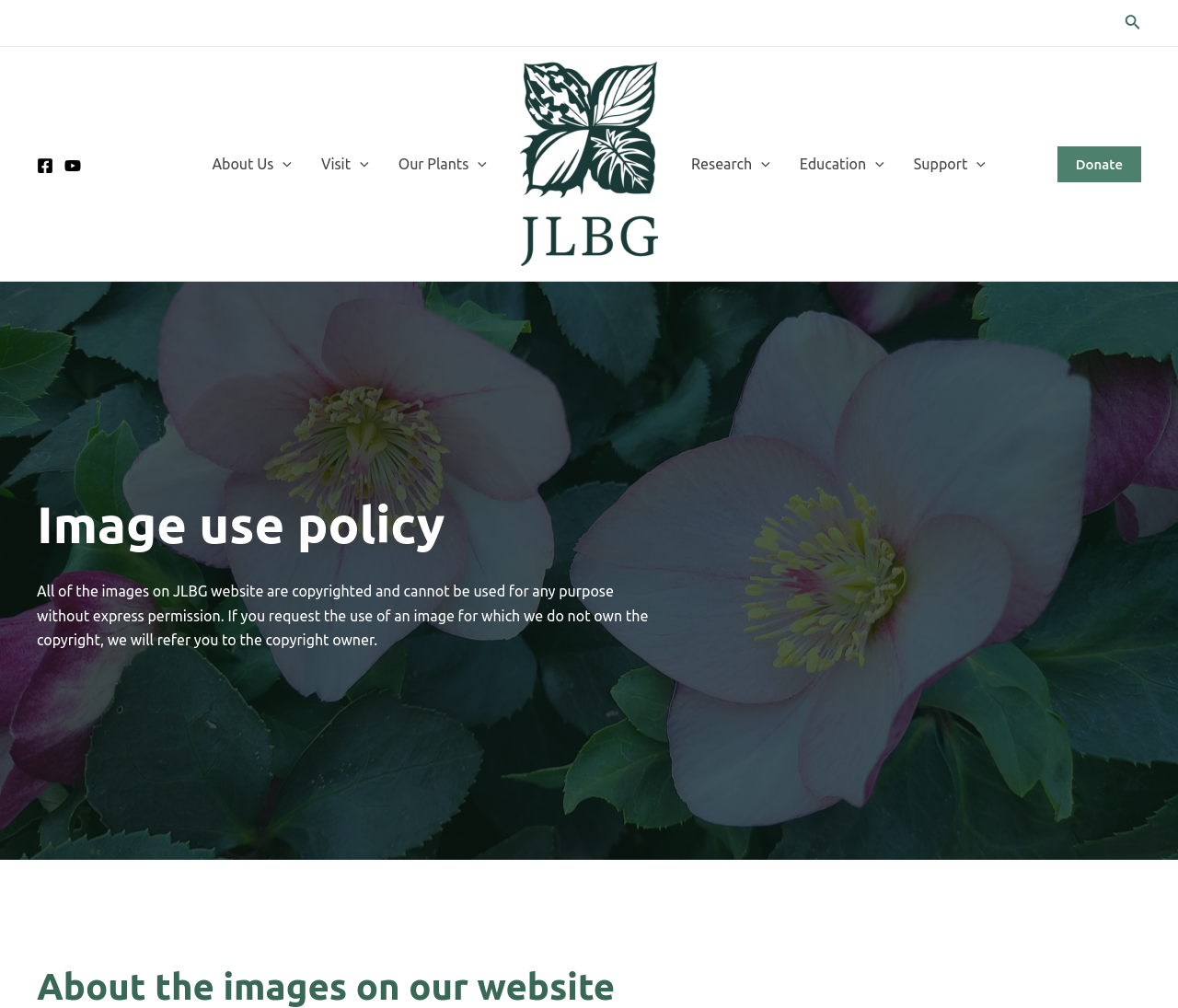Find the bounding box coordinates of the clickable area required to complete the following action: "Toggle About Us menu".

[0.167, 0.126, 0.26, 0.199]